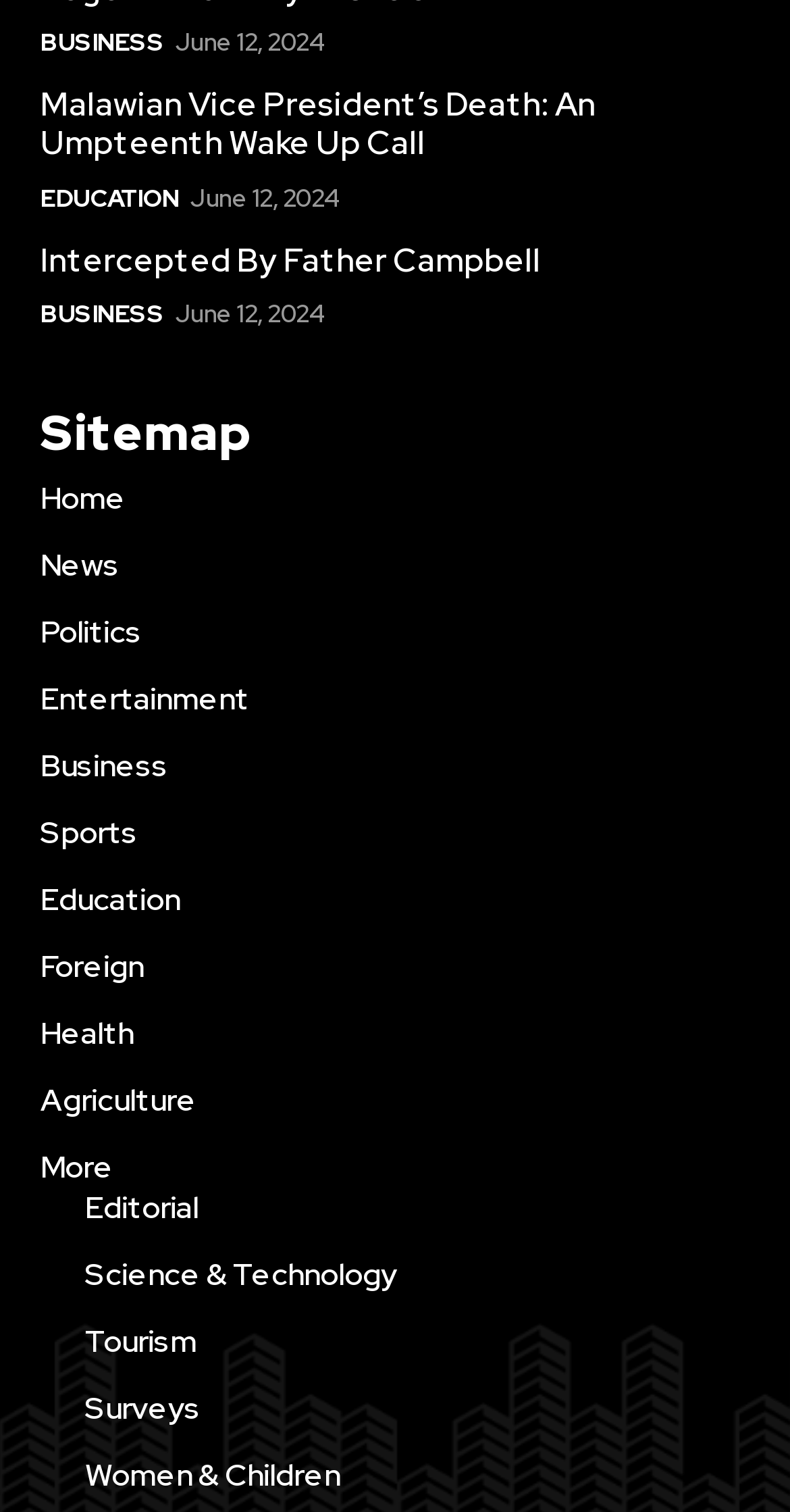From the webpage screenshot, predict the bounding box coordinates (top-left x, top-left y, bottom-right x, bottom-right y) for the UI element described here: Women & Children

[0.108, 0.964, 0.949, 0.989]